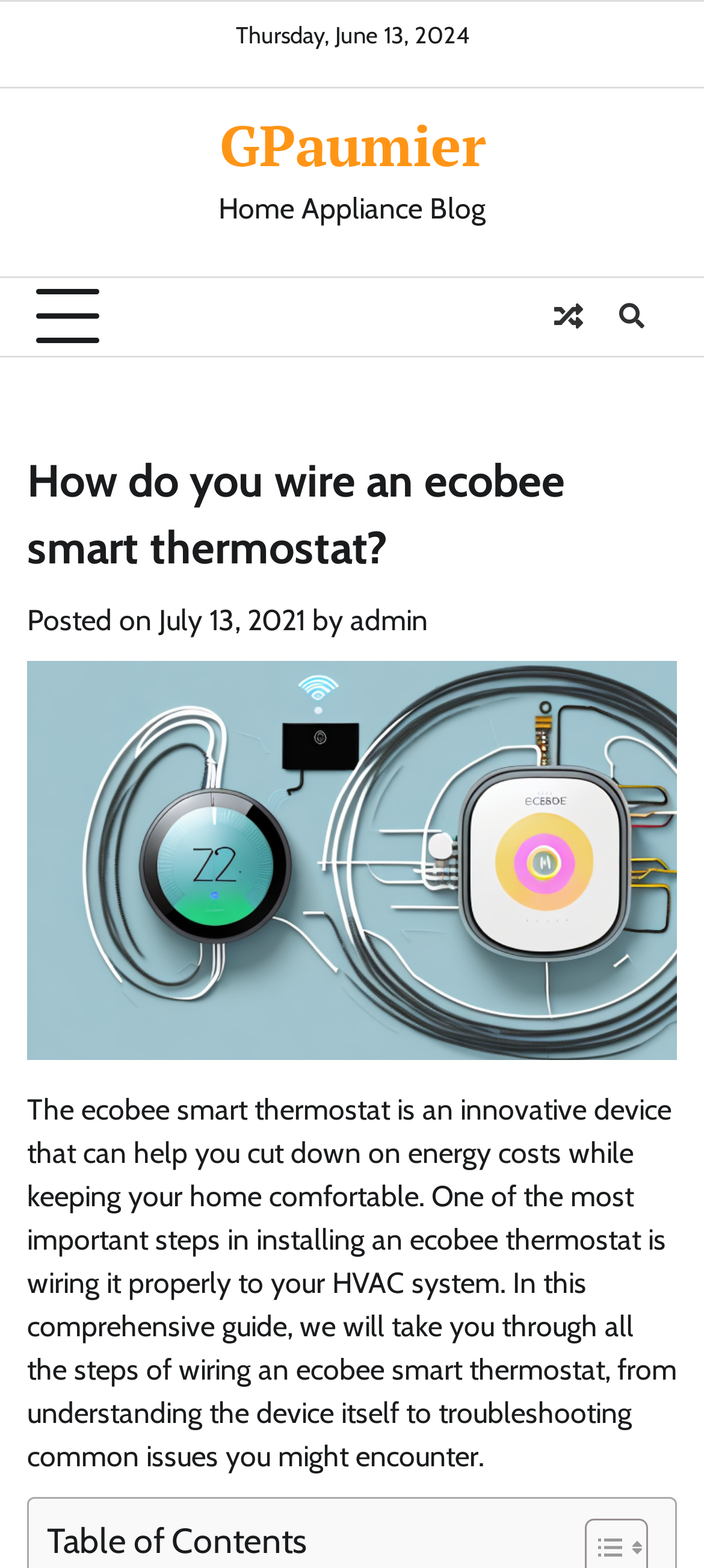What is the purpose of the ecobee smart thermostat?
Based on the image content, provide your answer in one word or a short phrase.

Cut down on energy costs